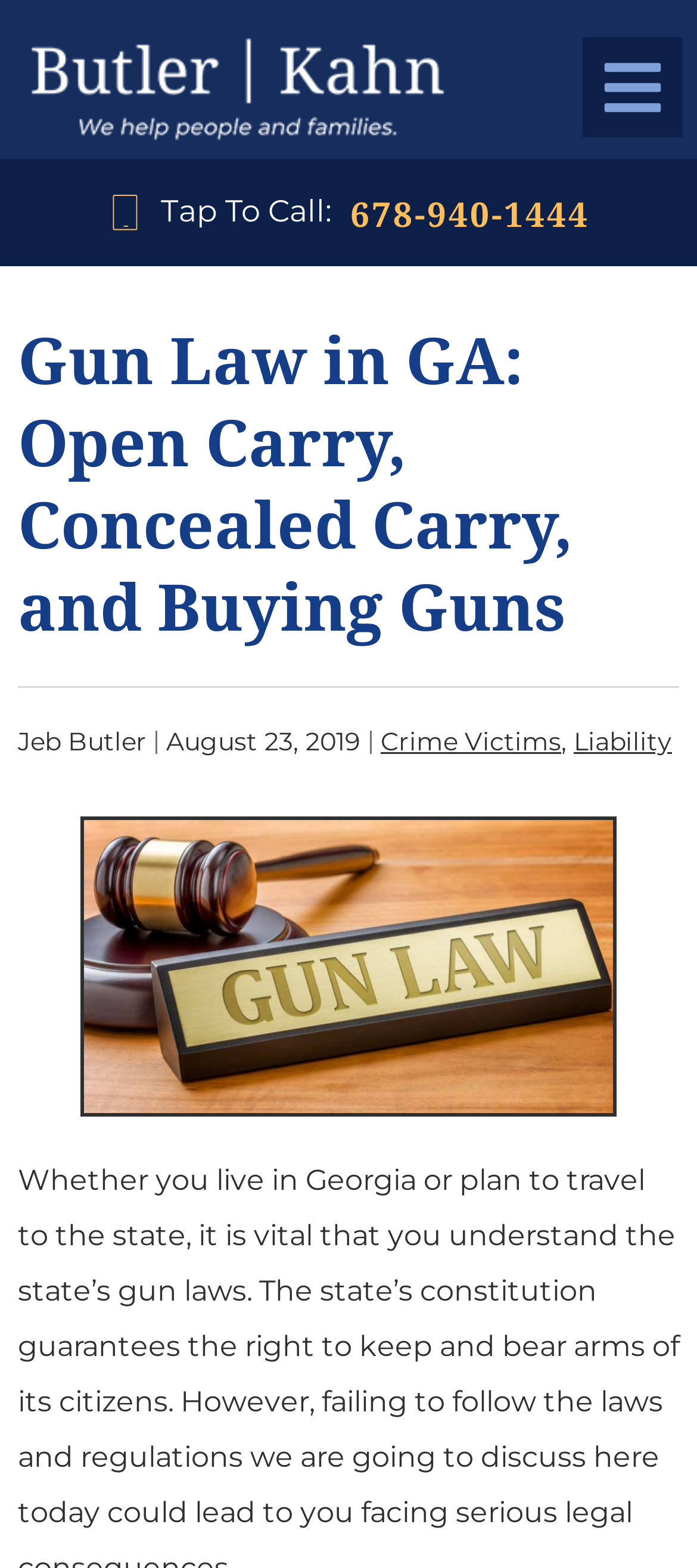Create an in-depth description of the webpage, covering main sections.

The webpage is about gun laws in Georgia, specifically focusing on open carry, concealed carry, and buying guns. At the top left corner, there is a BK logo, which is a link. On the top right corner, there is a call-to-action link with a phone icon and the text "Tap To Call:". Below this, there is a phone number link "678-940-1444". 

The main heading "Gun Law in GA: Open Carry, Concealed Carry, and Buying Guns" is prominently displayed in the top center of the page. Below the heading, there is a section with the author's name "Jeb Butler" and the publication date "August 23, 2019". 

To the right of the author's section, there are two links: "Crime Victims" and "Liability". The webpage also features a large image related to gun law, which takes up a significant portion of the page, located below the author's section.